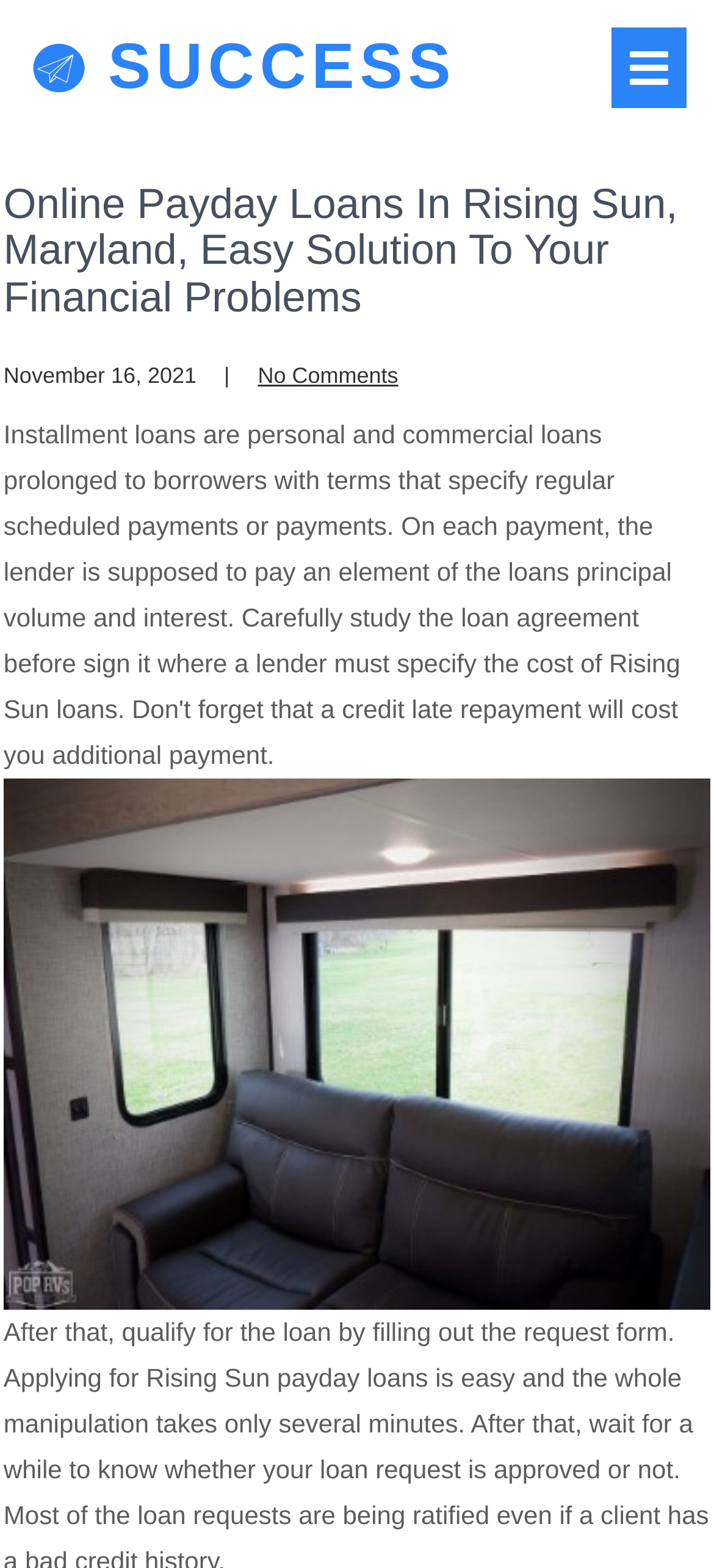What is the topic of the image on the webpage?
Look at the image and respond with a one-word or short-phrase answer.

Payday Loans Rising Sun Maryland